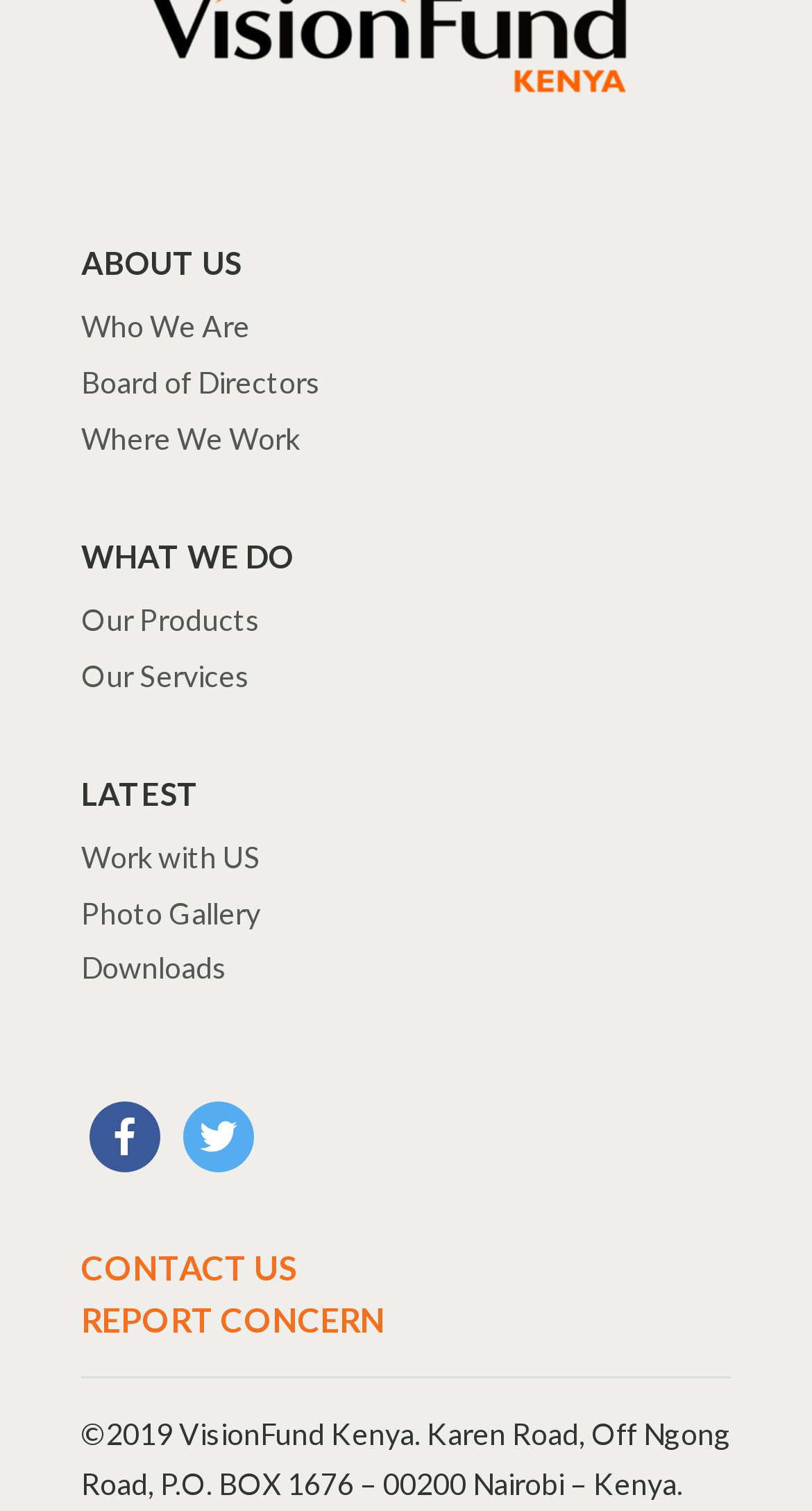How many links are available in the 'What We Do' section?
Answer briefly with a single word or phrase based on the image.

2